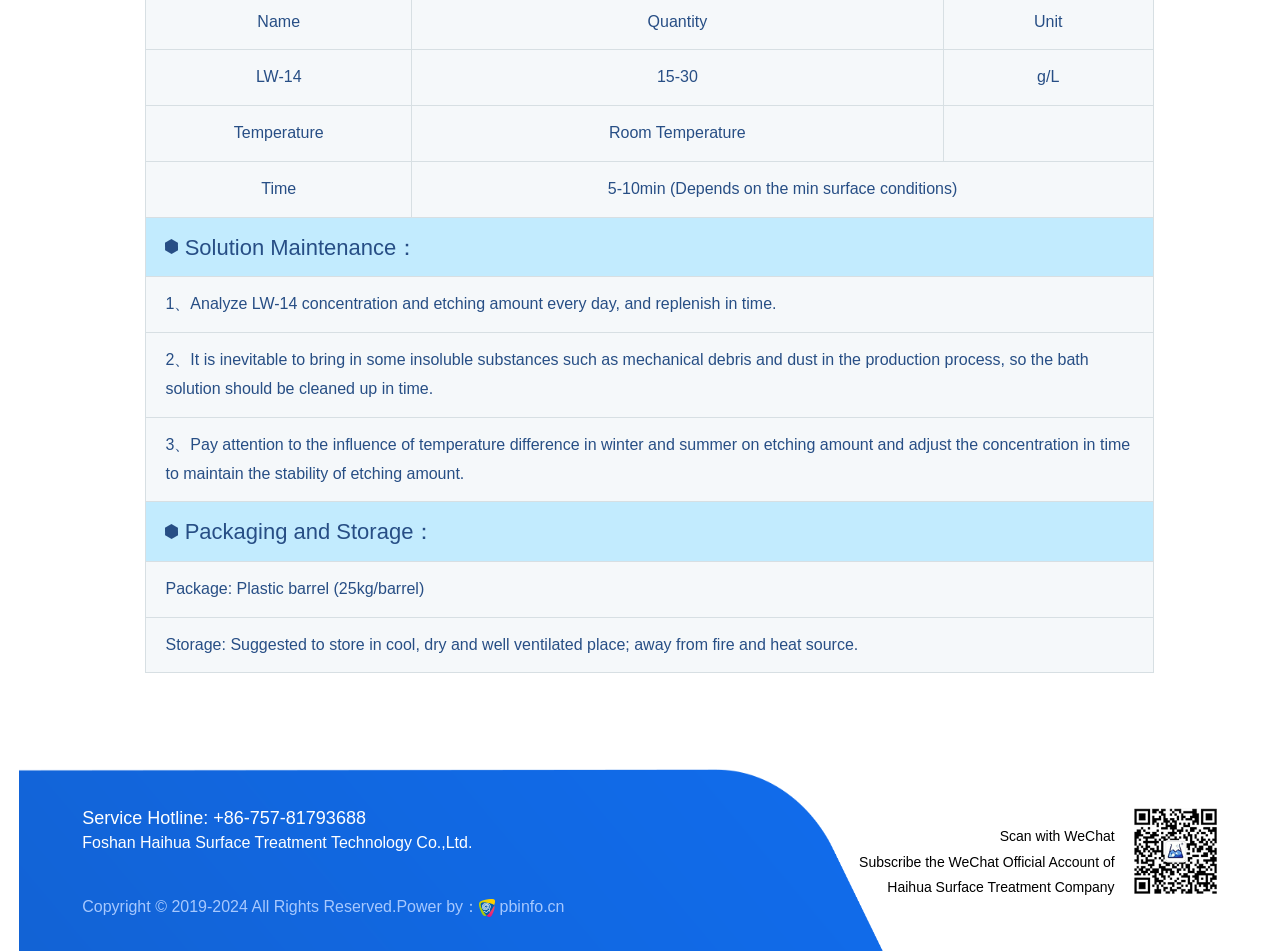Analyze the image and answer the question with as much detail as possible: 
What is the recommended storage condition for the product?

I found the answer in the 'Packaging and Storage' section, where it is mentioned that the product should be stored in a cool, dry and well ventilated place, away from fire and heat source.